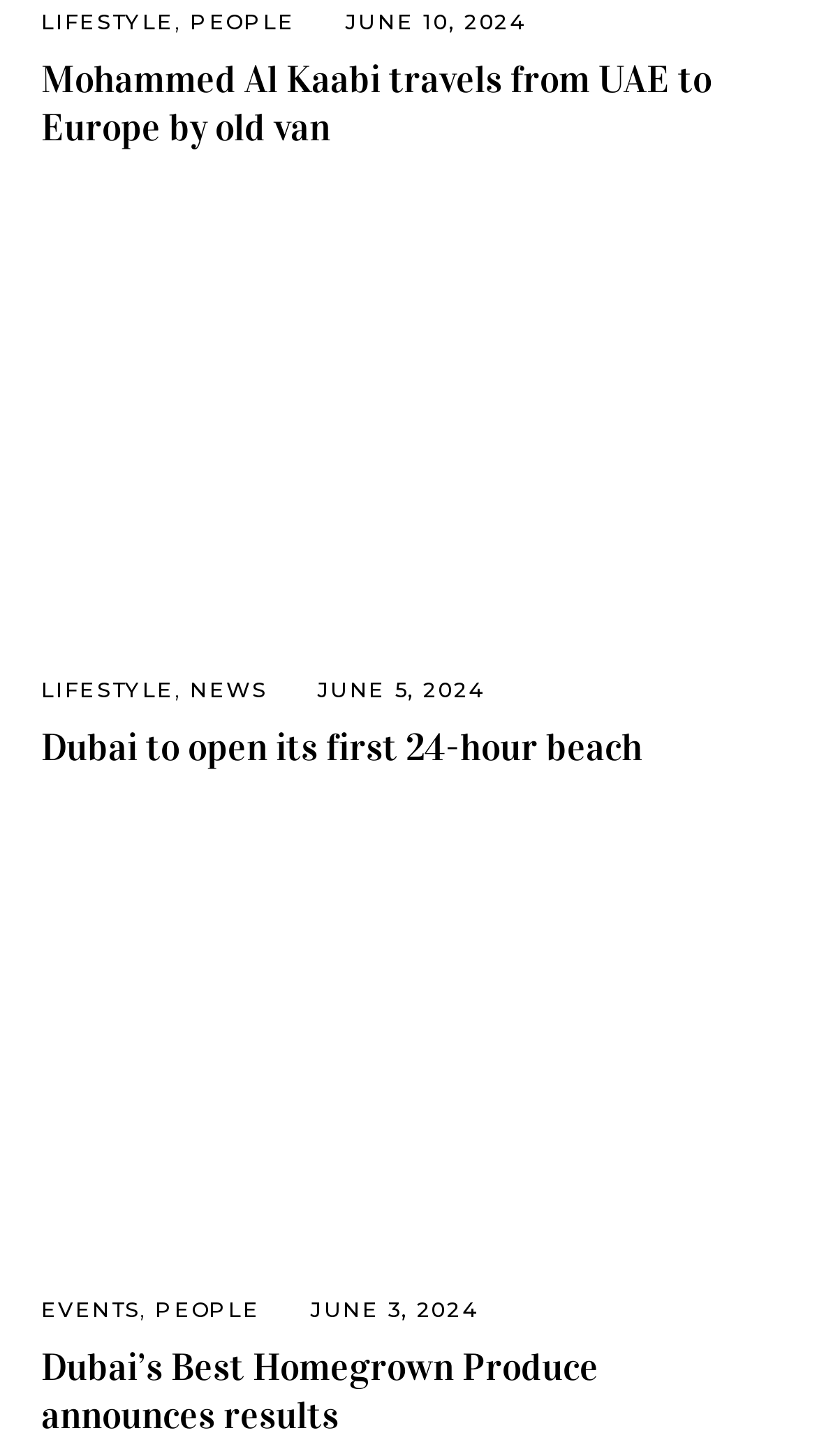Based on the element description News, identify the bounding box coordinates for the UI element. The coordinates should be in the format (top-left x, top-left y, bottom-right x, bottom-right y) and within the 0 to 1 range.

[0.233, 0.465, 0.327, 0.483]